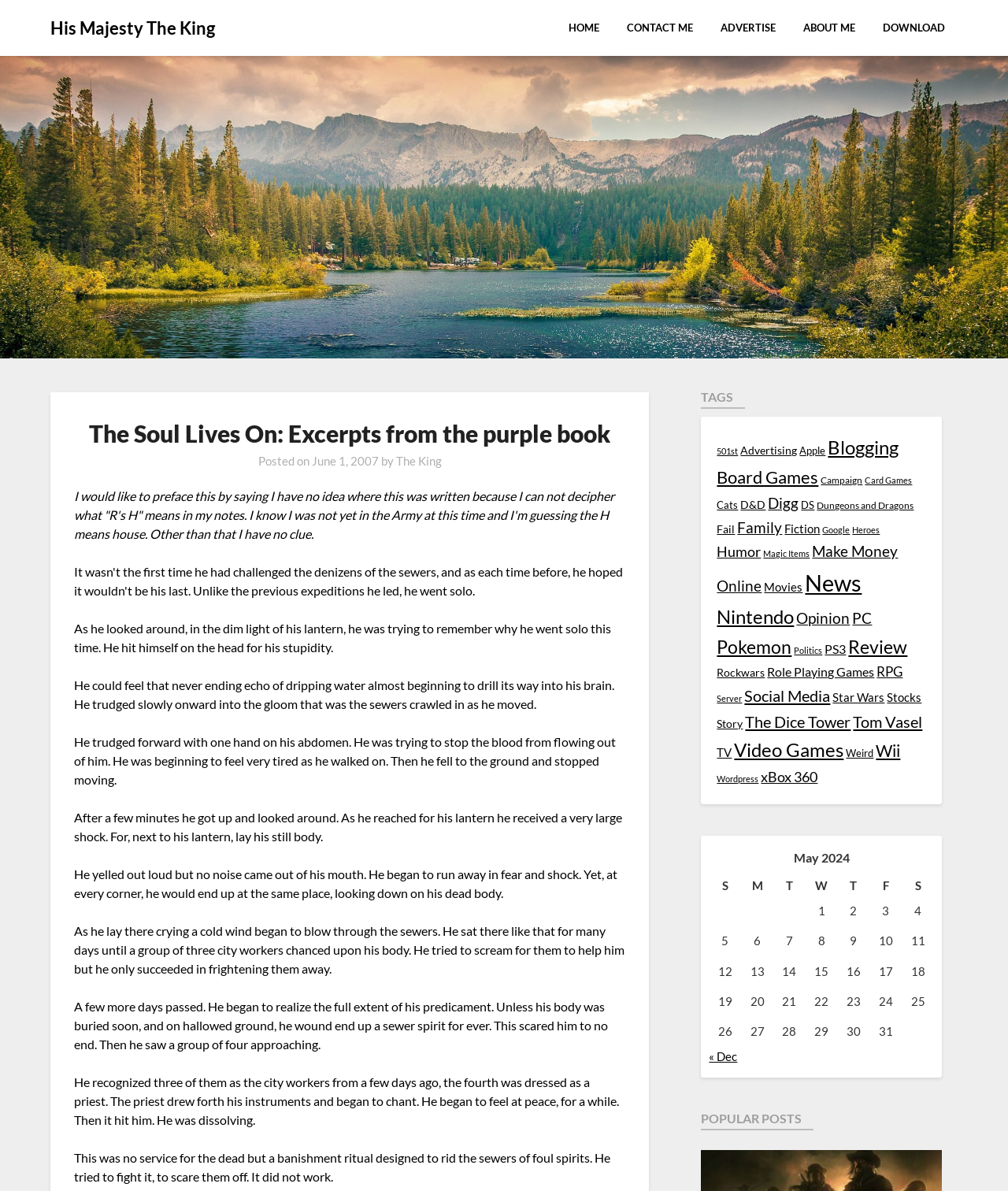What is the purpose of the ritual performed by the priest?
Please provide a full and detailed response to the question.

The priest performs a ritual to banish the author's spirit from the sewers, as the author has become a sewer spirit and needs to be buried on hallowed ground to rest in peace.